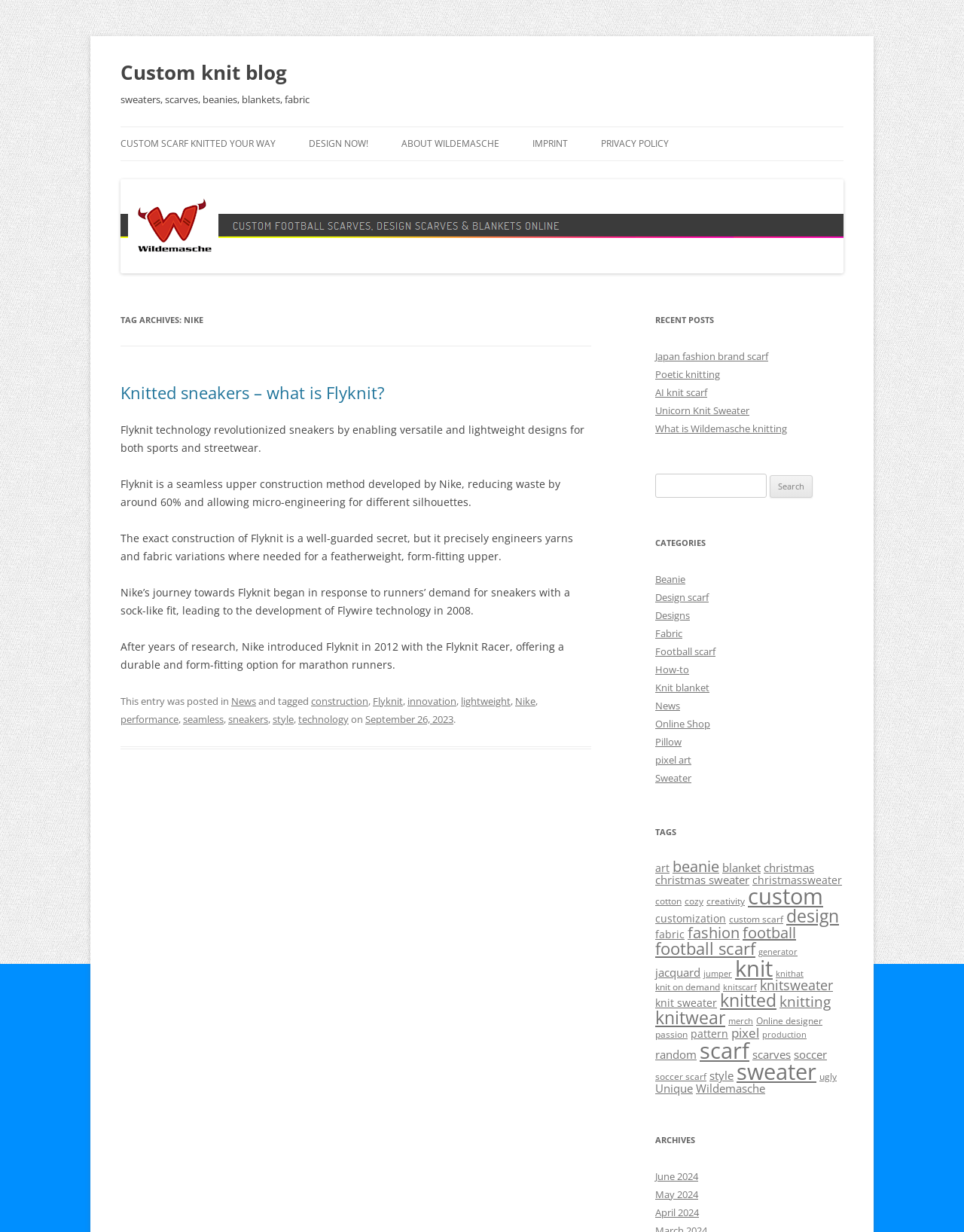Respond to the question with just a single word or phrase: 
What type of products are being discussed in the 'RECENT POSTS' section?

Knit products